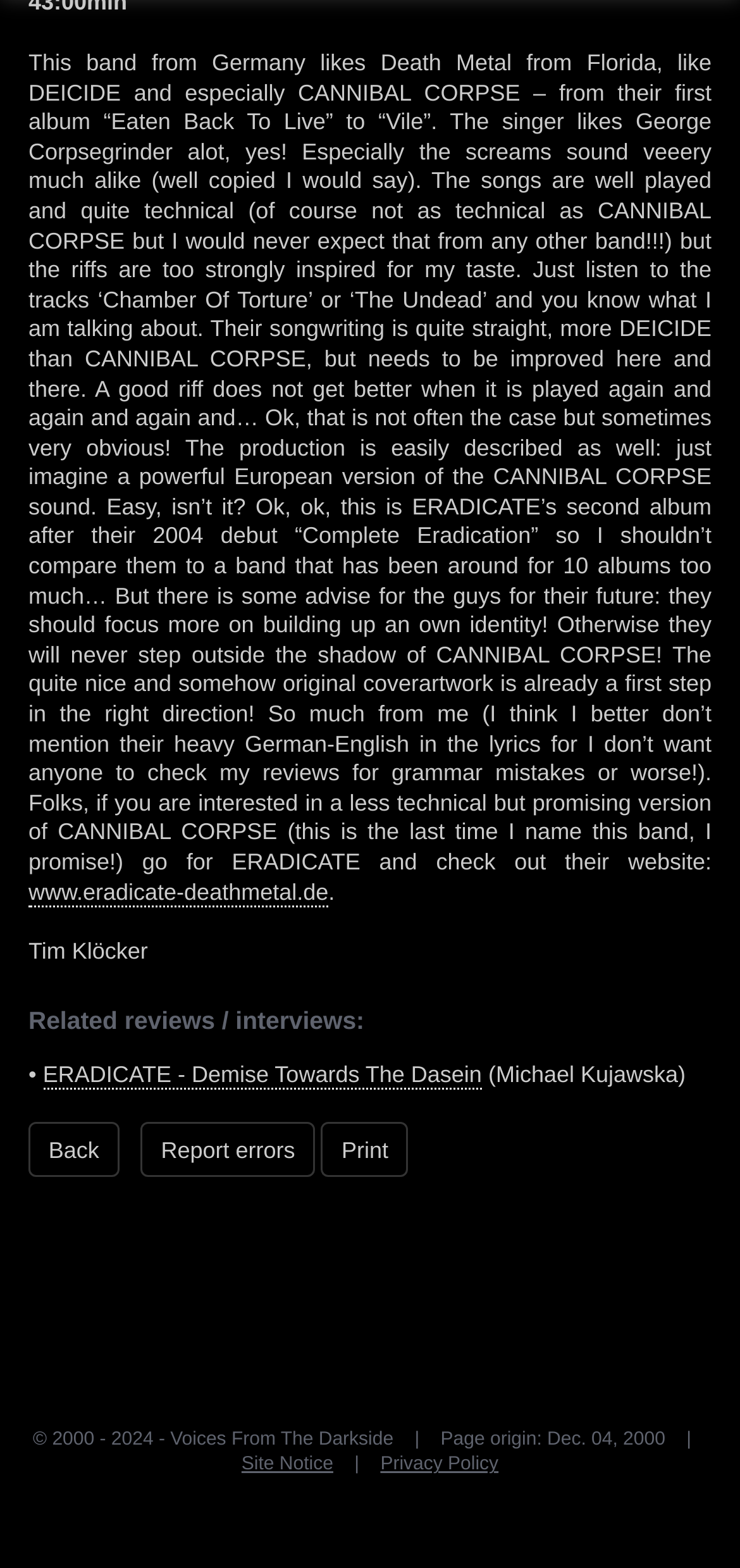What is the website URL mentioned in the review?
Provide an in-depth answer to the question, covering all aspects.

The website URL mentioned in the review is www.eradicate-deathmetal.de, which is the official website of the band ERADICATE.